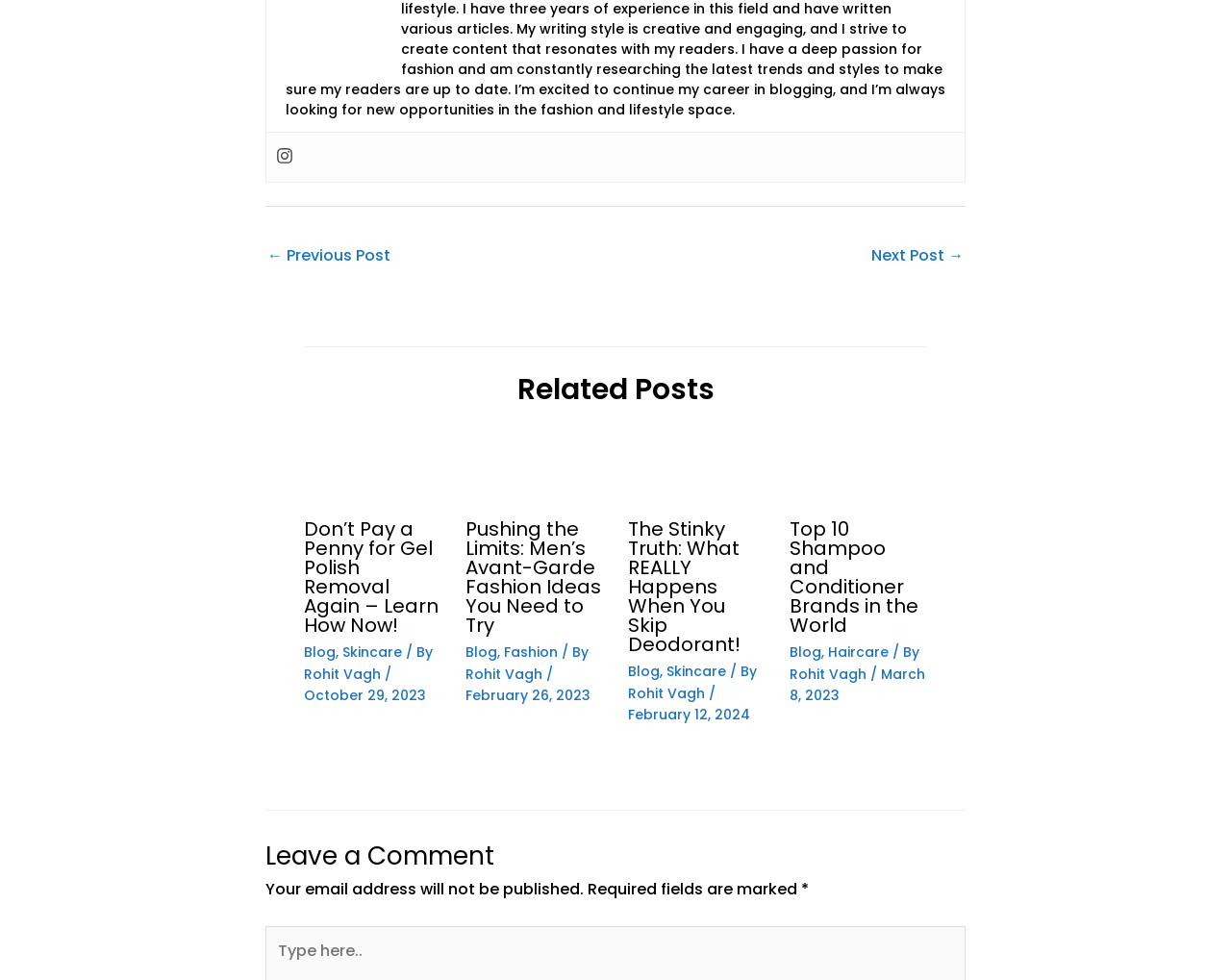Please identify the bounding box coordinates of the clickable element to fulfill the following instruction: "Read more about 'Don’t Pay a Penny for Gel Polish Removal Again – Learn How Now!' article". The coordinates should be four float numbers between 0 and 1, i.e., [left, top, right, bottom].

[0.247, 0.465, 0.359, 0.488]